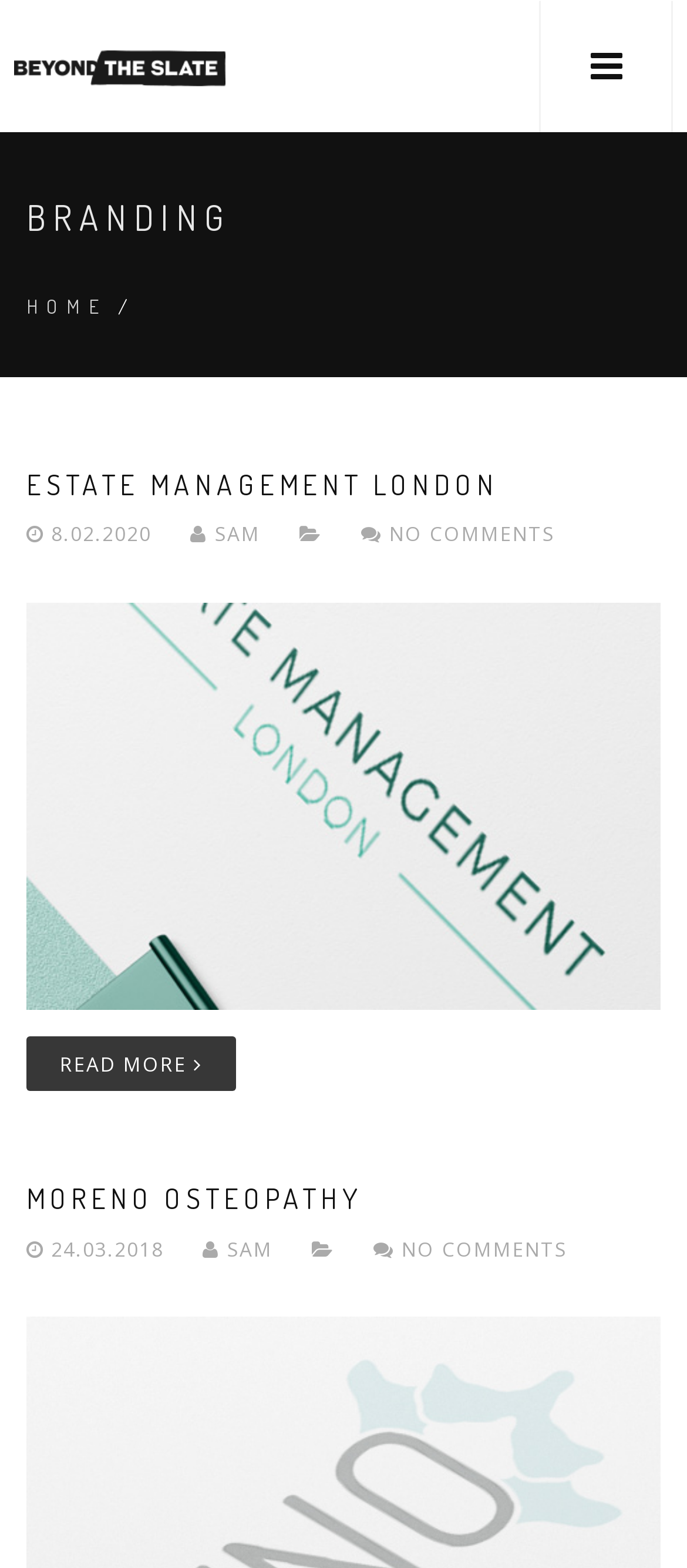How many articles are there on this webpage?
Make sure to answer the question with a detailed and comprehensive explanation.

I analyzed the structure of the webpage and found two sections with similar layouts, which are likely to be two articles. The first article has a heading 'BRANDING' and the second article has a heading 'MORENO OSTEOPATHY'.